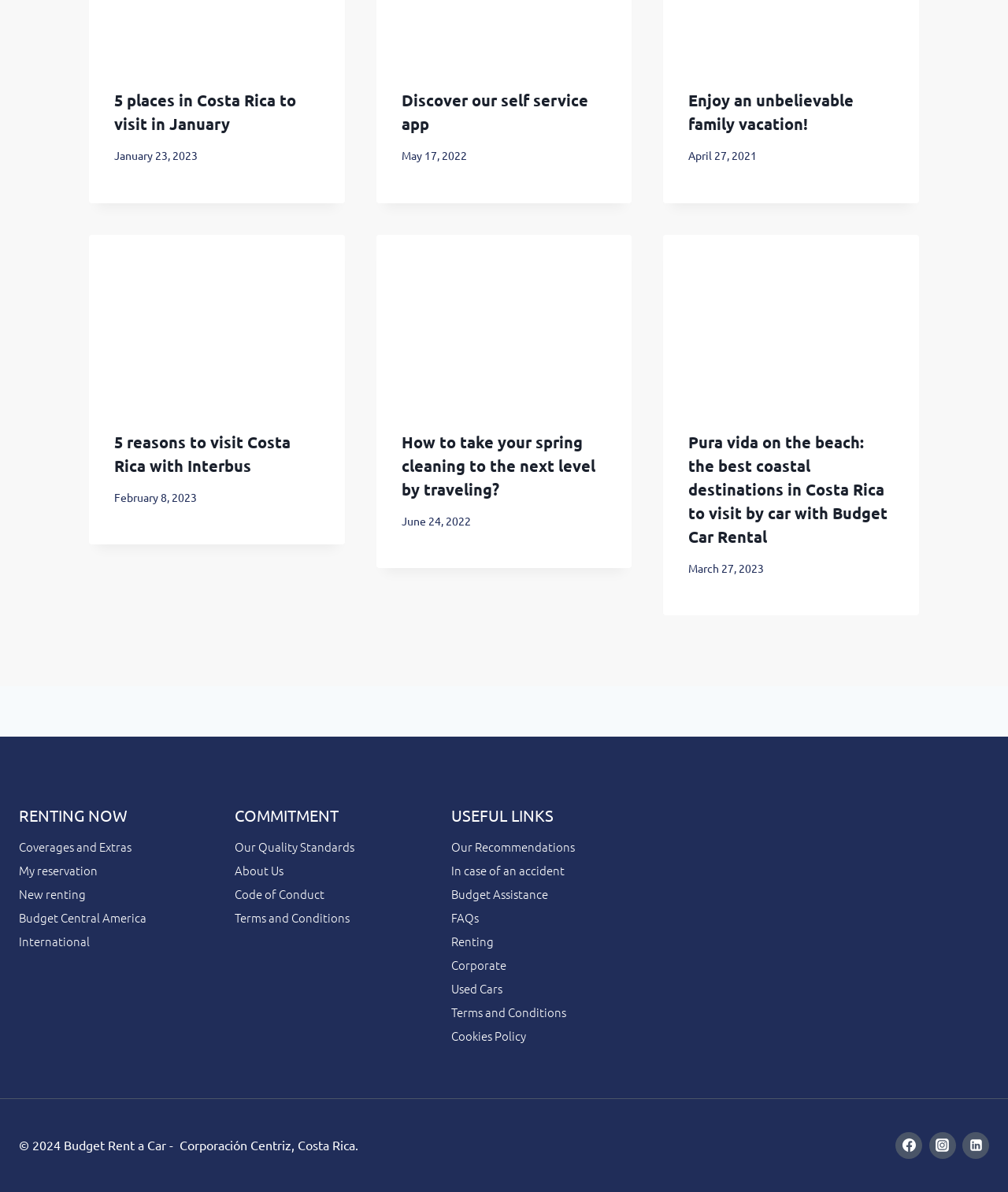Identify the bounding box of the UI element described as follows: "More about cookies...". Provide the coordinates as four float numbers in the range of 0 to 1 [left, top, right, bottom].

None